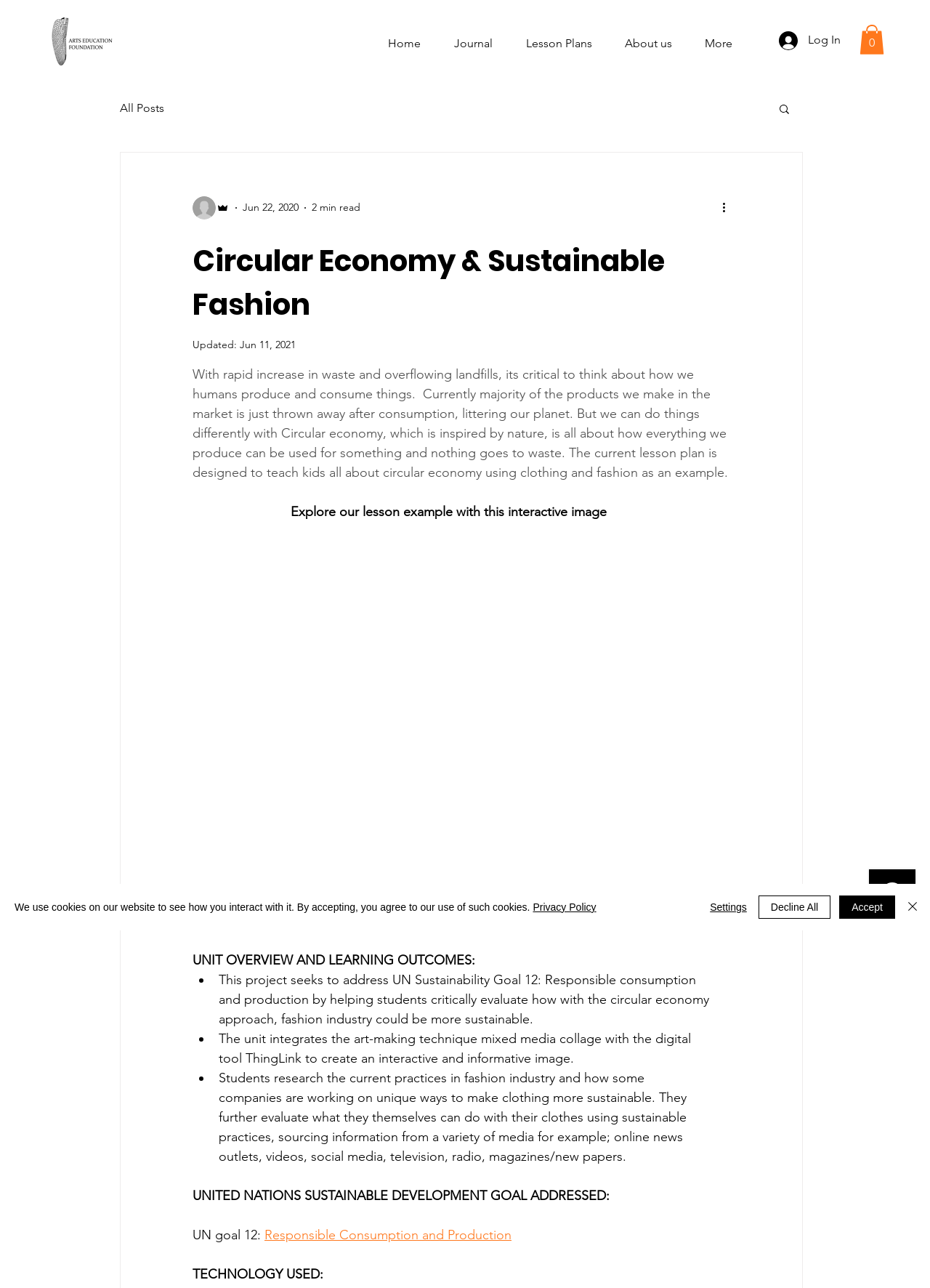What is the purpose of the 'Search' button?
Based on the image, answer the question with a single word or brief phrase.

To search the blog